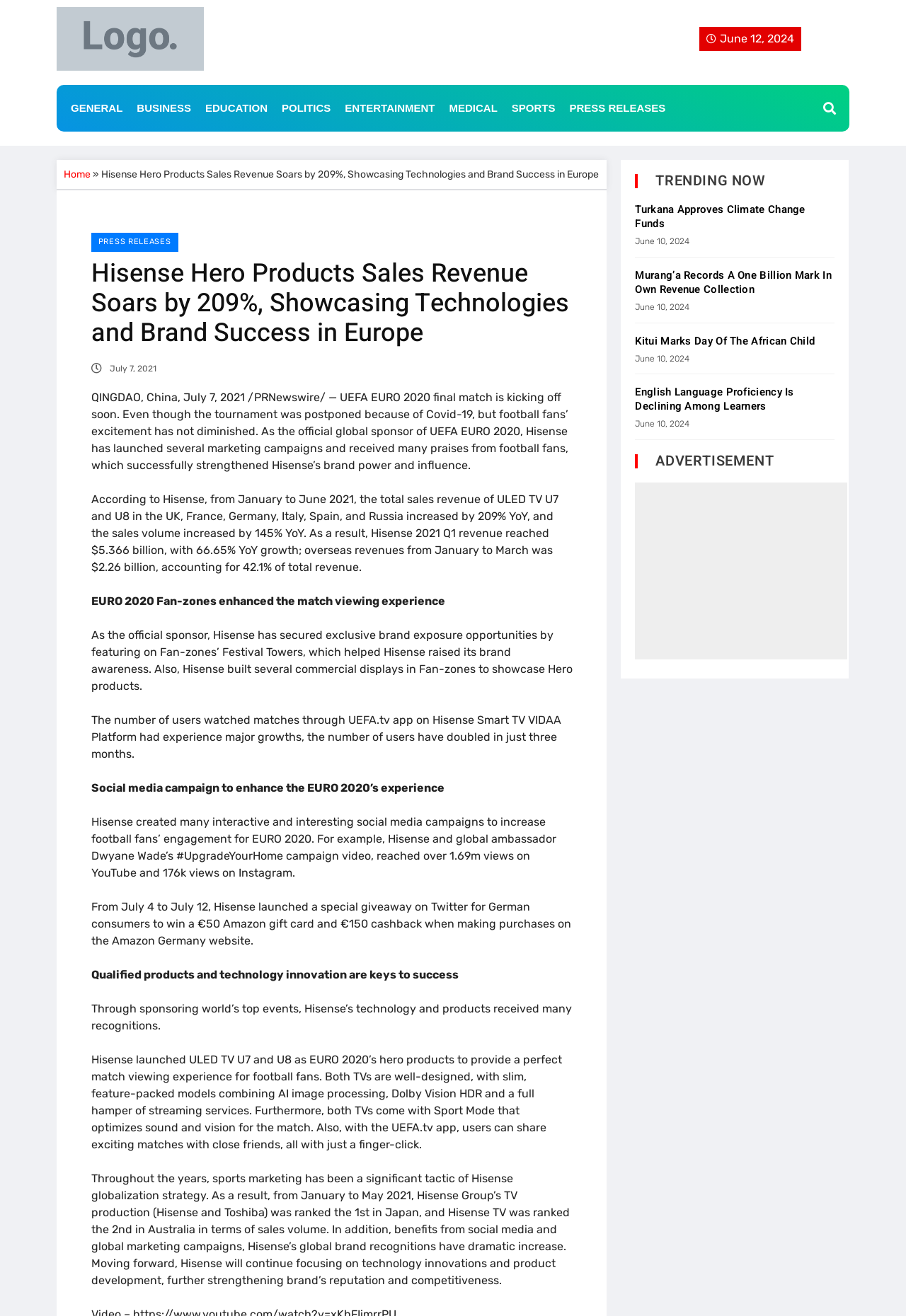What is the name of the platform where users can share exciting matches with close friends? From the image, respond with a single word or brief phrase.

UEFA.tv app